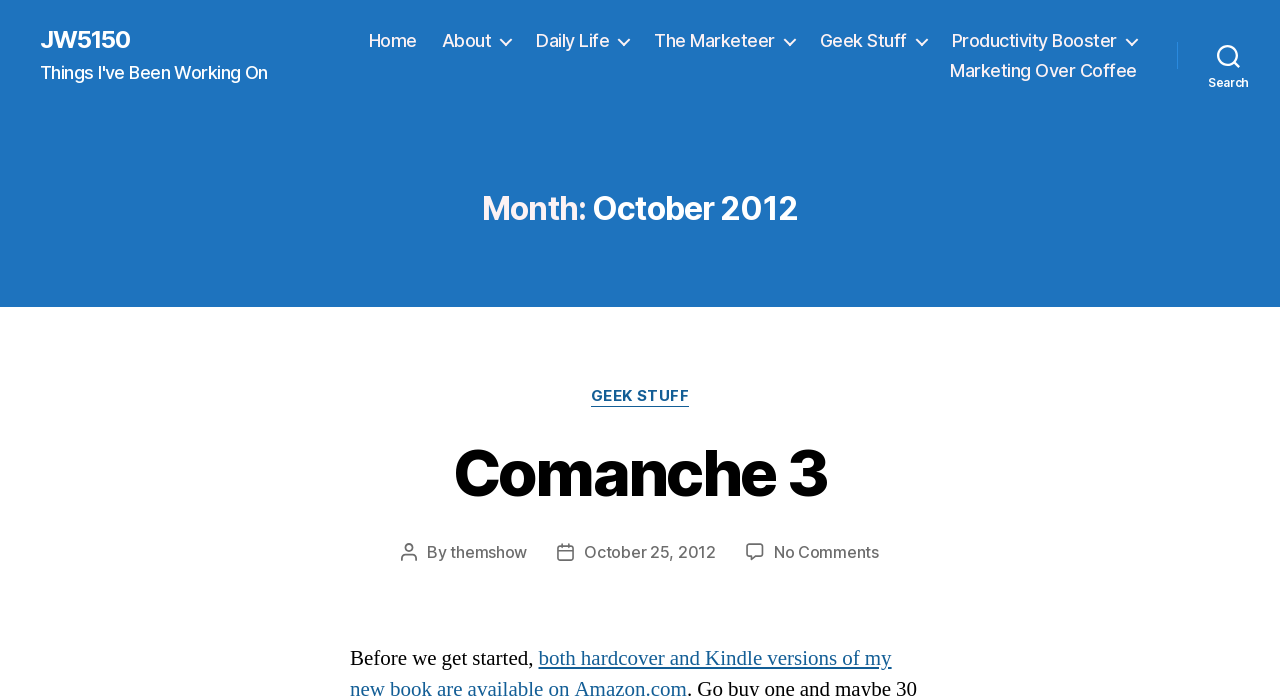Please find and report the bounding box coordinates of the element to click in order to perform the following action: "Click on 'Words of Assurance'". The coordinates should be expressed as four float numbers between 0 and 1, in the format [left, top, right, bottom].

None